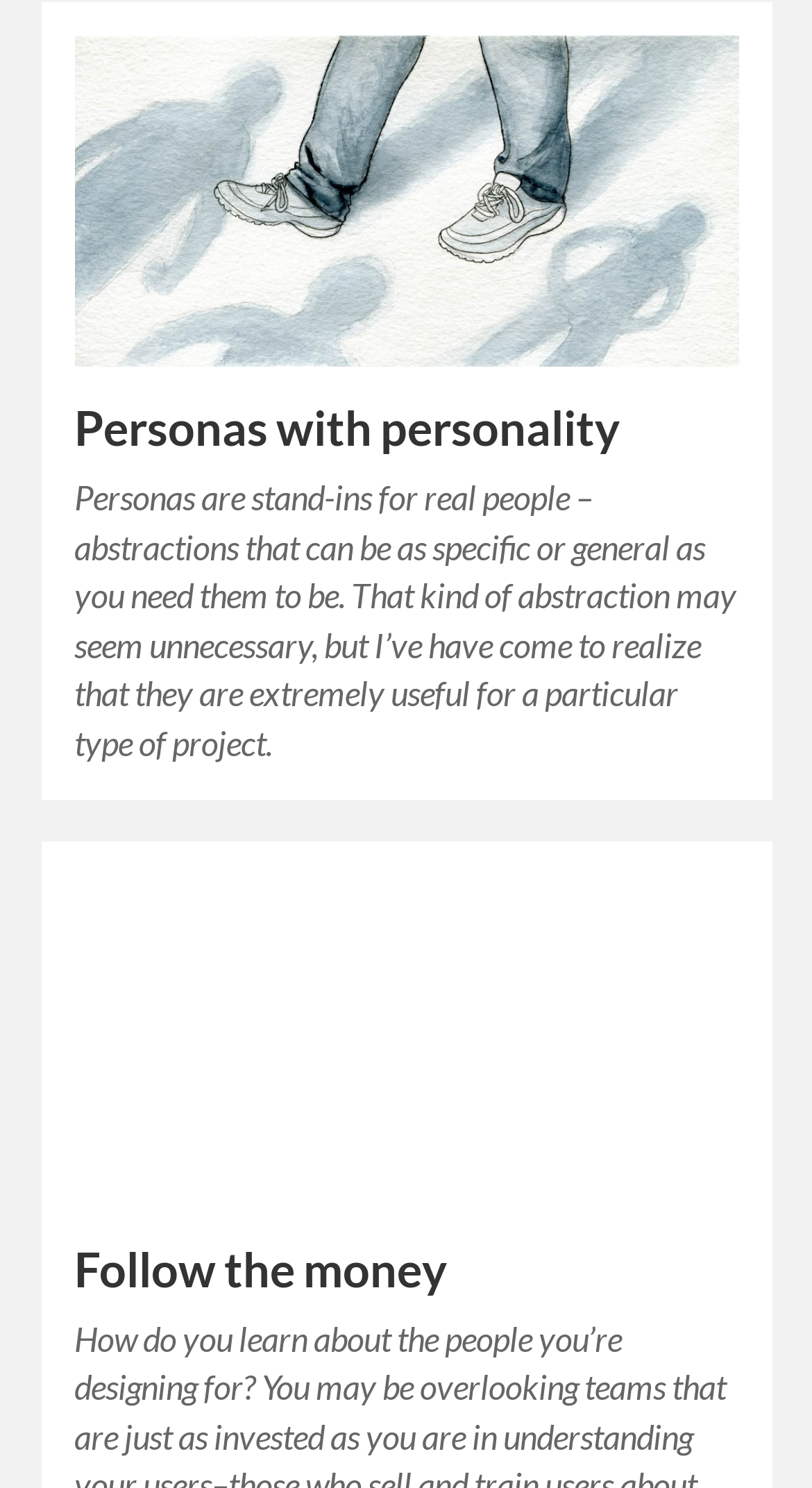Identify the bounding box for the UI element described as: "Follow the money". Ensure the coordinates are four float numbers between 0 and 1, formatted as [left, top, right, bottom].

[0.091, 0.834, 0.55, 0.872]